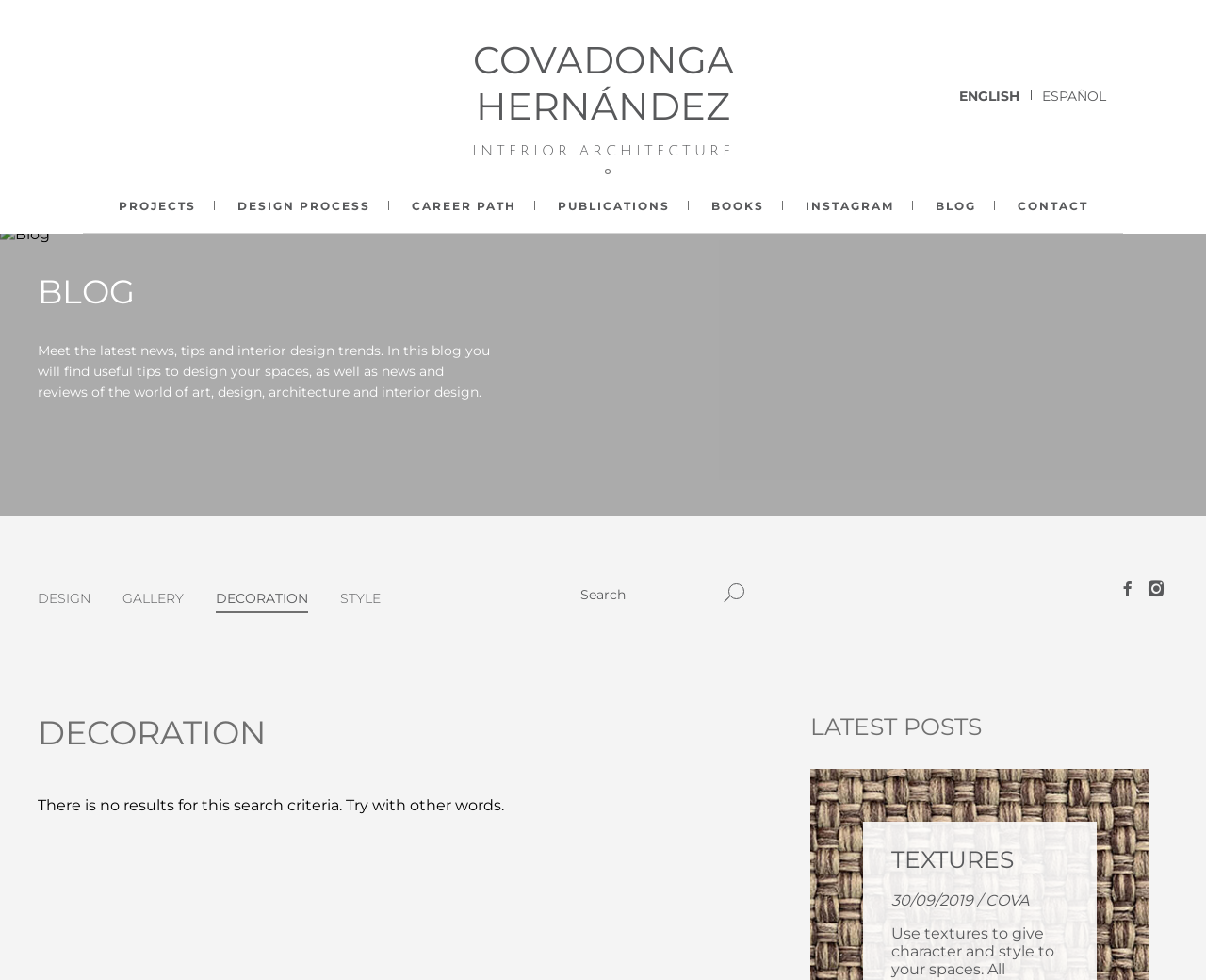Please locate the bounding box coordinates of the element that should be clicked to complete the given instruction: "Switch to English".

[0.795, 0.089, 0.845, 0.115]